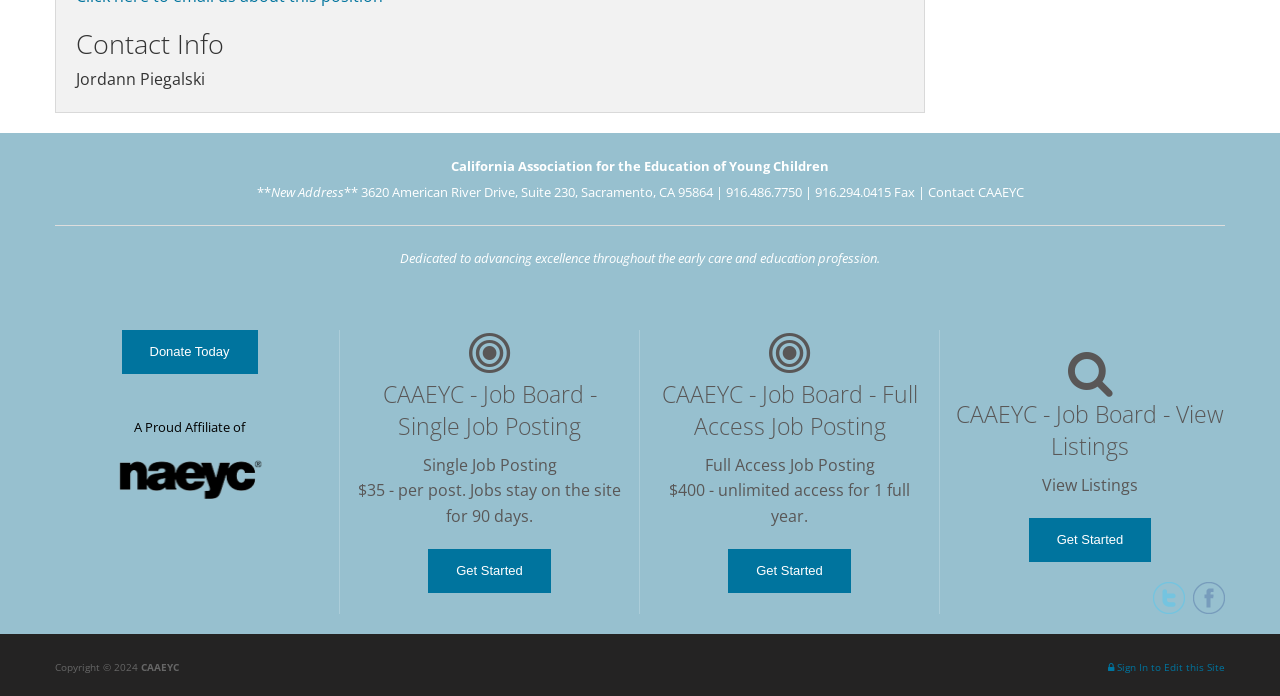Please determine the bounding box coordinates for the element that should be clicked to follow these instructions: "Contact CAAEYC".

[0.725, 0.263, 0.8, 0.289]